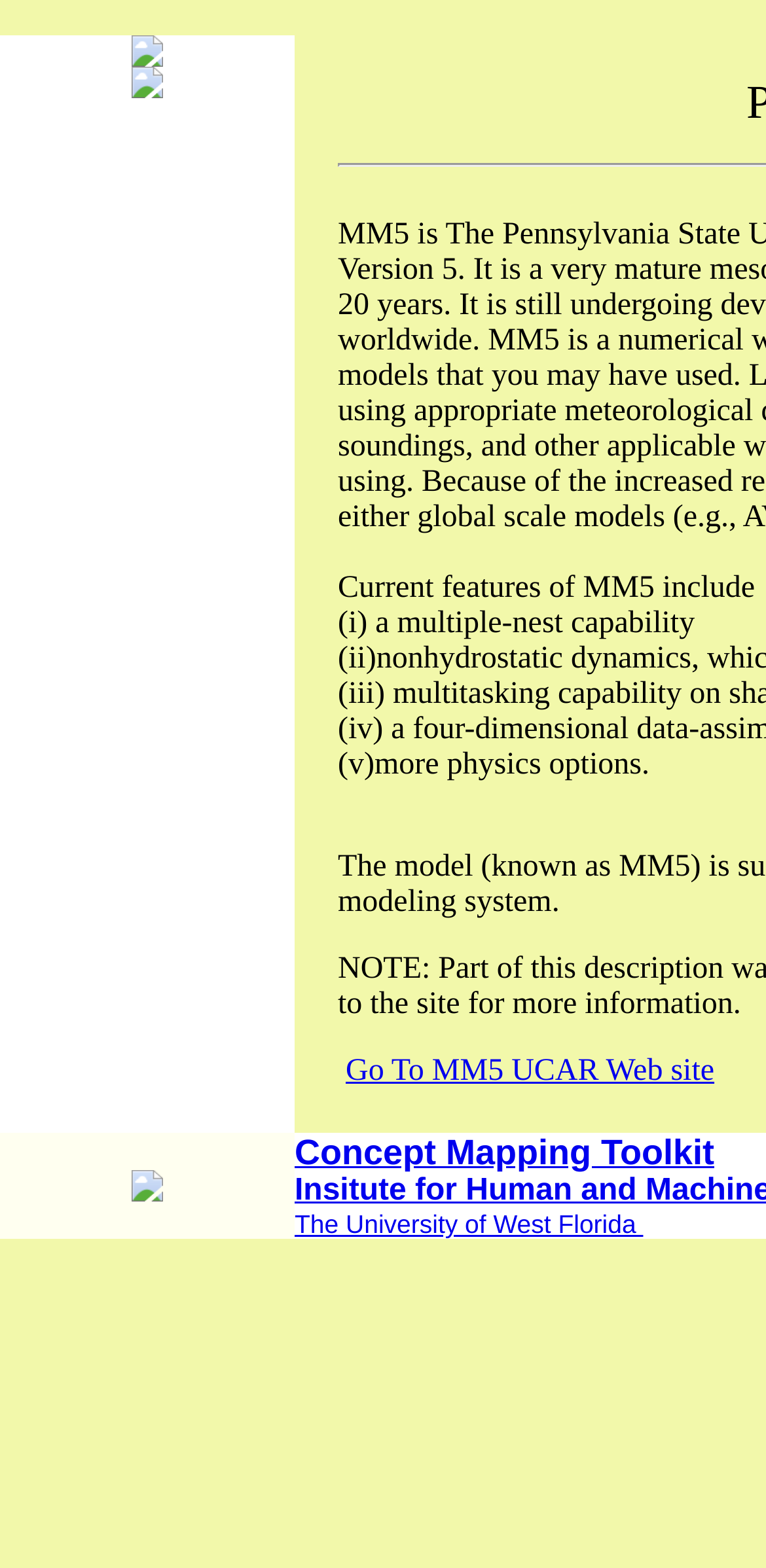Reply to the question with a single word or phrase:
What is the text of the first link on the webpage?

Go To MM5 UCAR Web site